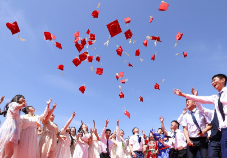Describe all the important aspects and details of the image.

In a vibrant display of celebration, a group of joyful graduates dressed in festive attire enthusiastically toss their red graduation caps into the clear blue sky. The scene captures a significant milestone as the students, representing a diverse cohort, share a moment of triumph and camaraderie. The bright colors of their outfits and the caps contrast beautifully against the backdrop, embodying the excitement and optimism of new beginnings. This image symbolizes their hard work and dedication, marking the end of one journey and the commencement of another in the pursuit of knowledge and achievement.